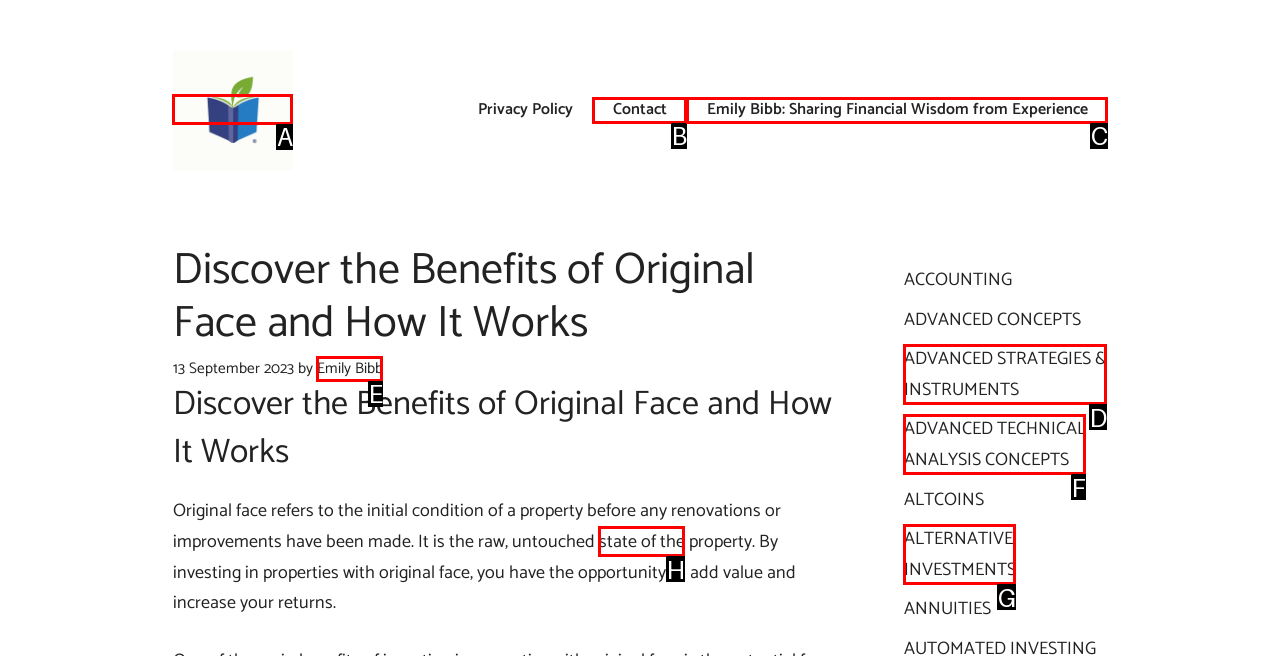Please determine which option aligns with the description: state of the. Respond with the option’s letter directly from the available choices.

H